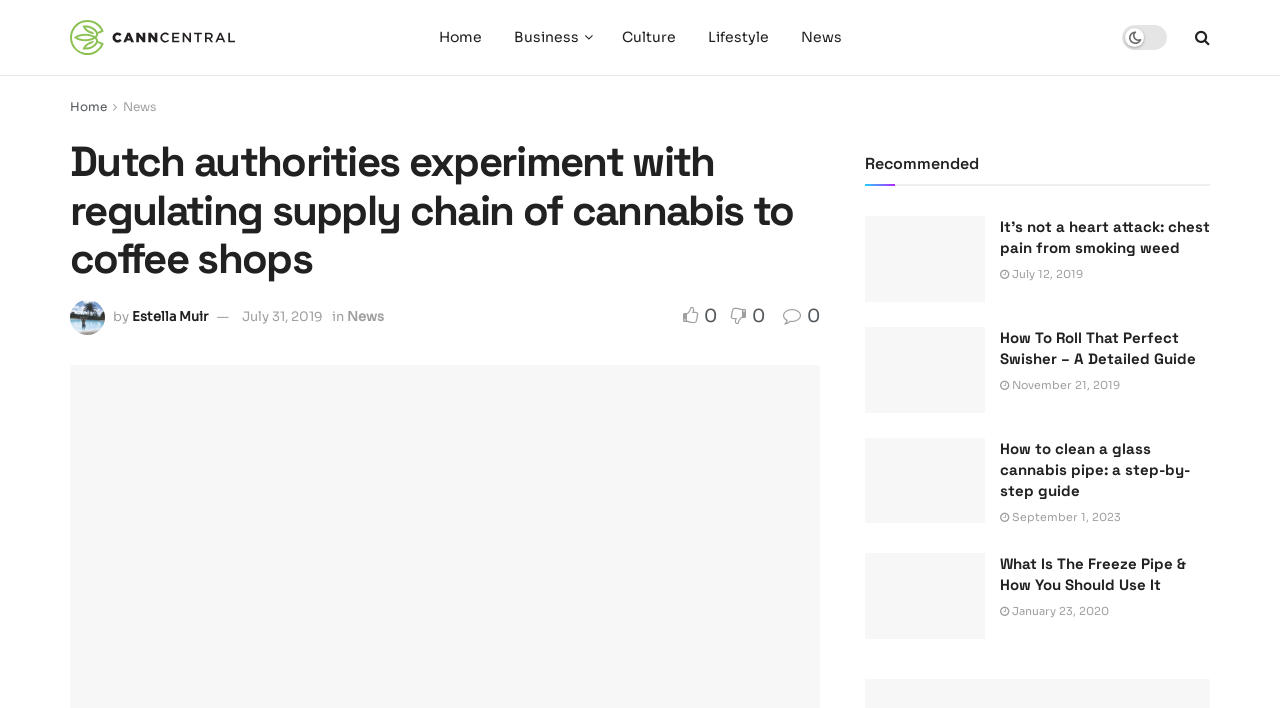Determine the bounding box coordinates of the area to click in order to meet this instruction: "Go to the 'News' section".

[0.613, 0.0, 0.67, 0.106]